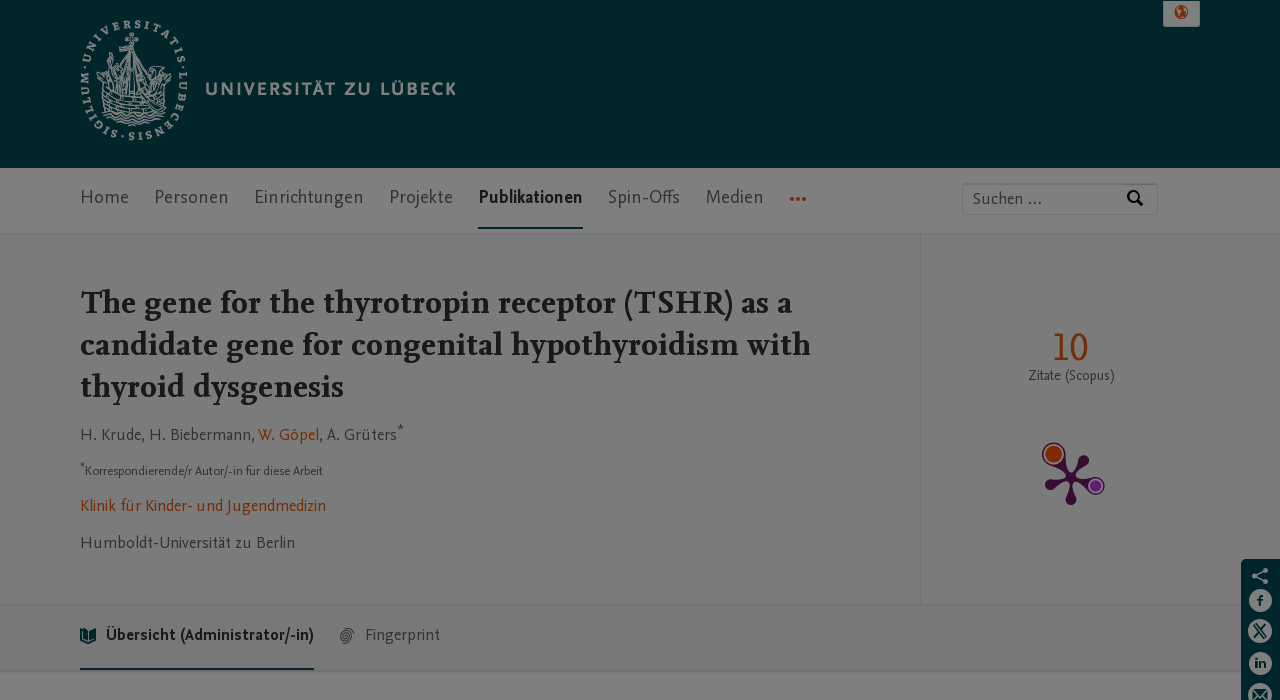Identify the bounding box coordinates for the UI element described as: "10".

[0.823, 0.472, 0.851, 0.522]